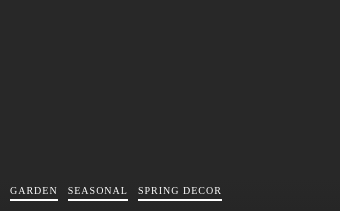Provide your answer in one word or a succinct phrase for the question: 
What season is emphasized in the webpage?

Spring